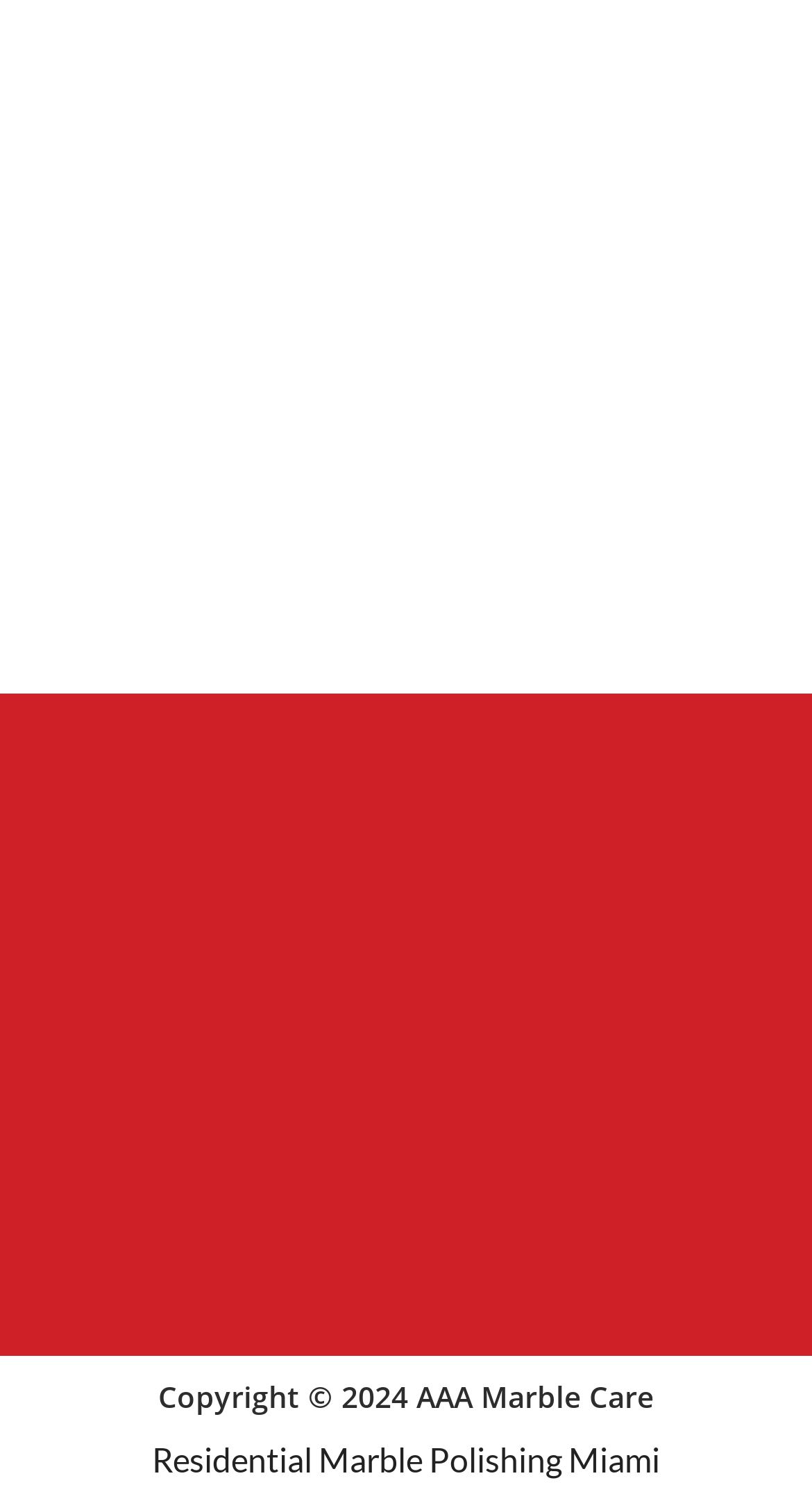Provide the bounding box for the UI element matching this description: "(954) 937-8453".

[0.038, 0.712, 0.962, 0.746]